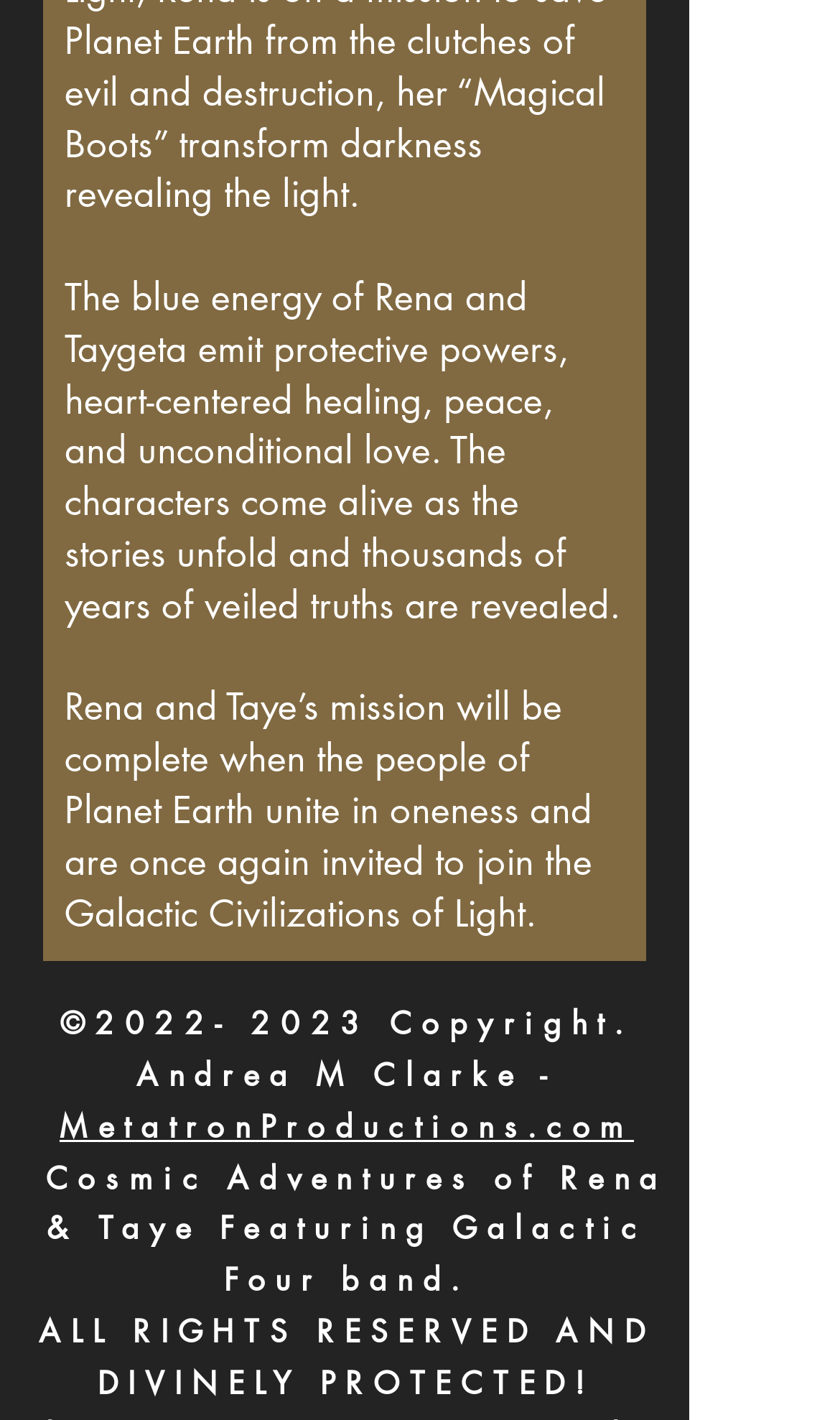Extract the bounding box of the UI element described as: "2022- 2023".

[0.113, 0.706, 0.441, 0.735]